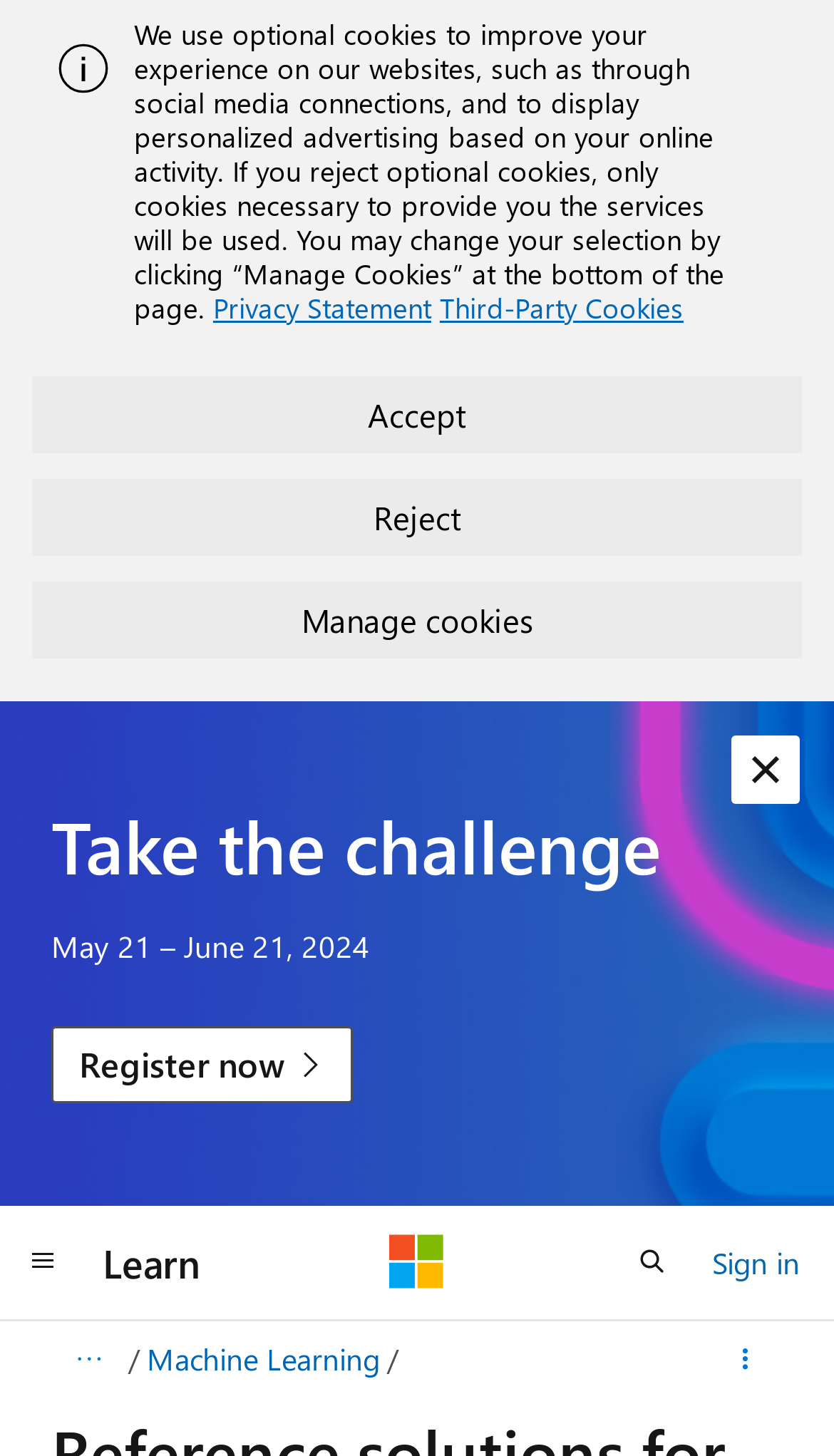Specify the bounding box coordinates of the element's area that should be clicked to execute the given instruction: "check February 2024". The coordinates should be four float numbers between 0 and 1, i.e., [left, top, right, bottom].

None